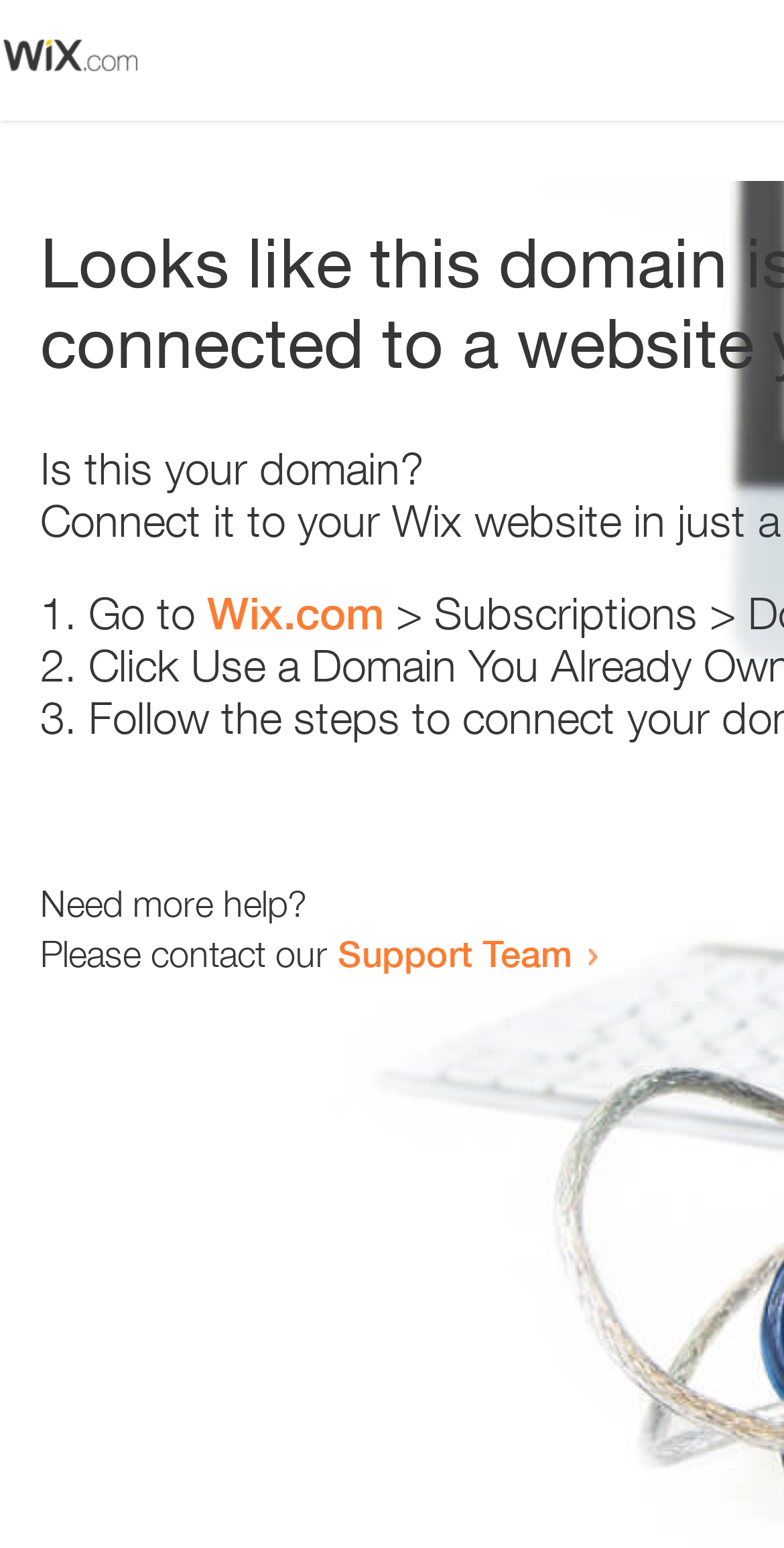Please find the bounding box for the UI element described by: "Wix.com".

[0.264, 0.379, 0.49, 0.413]